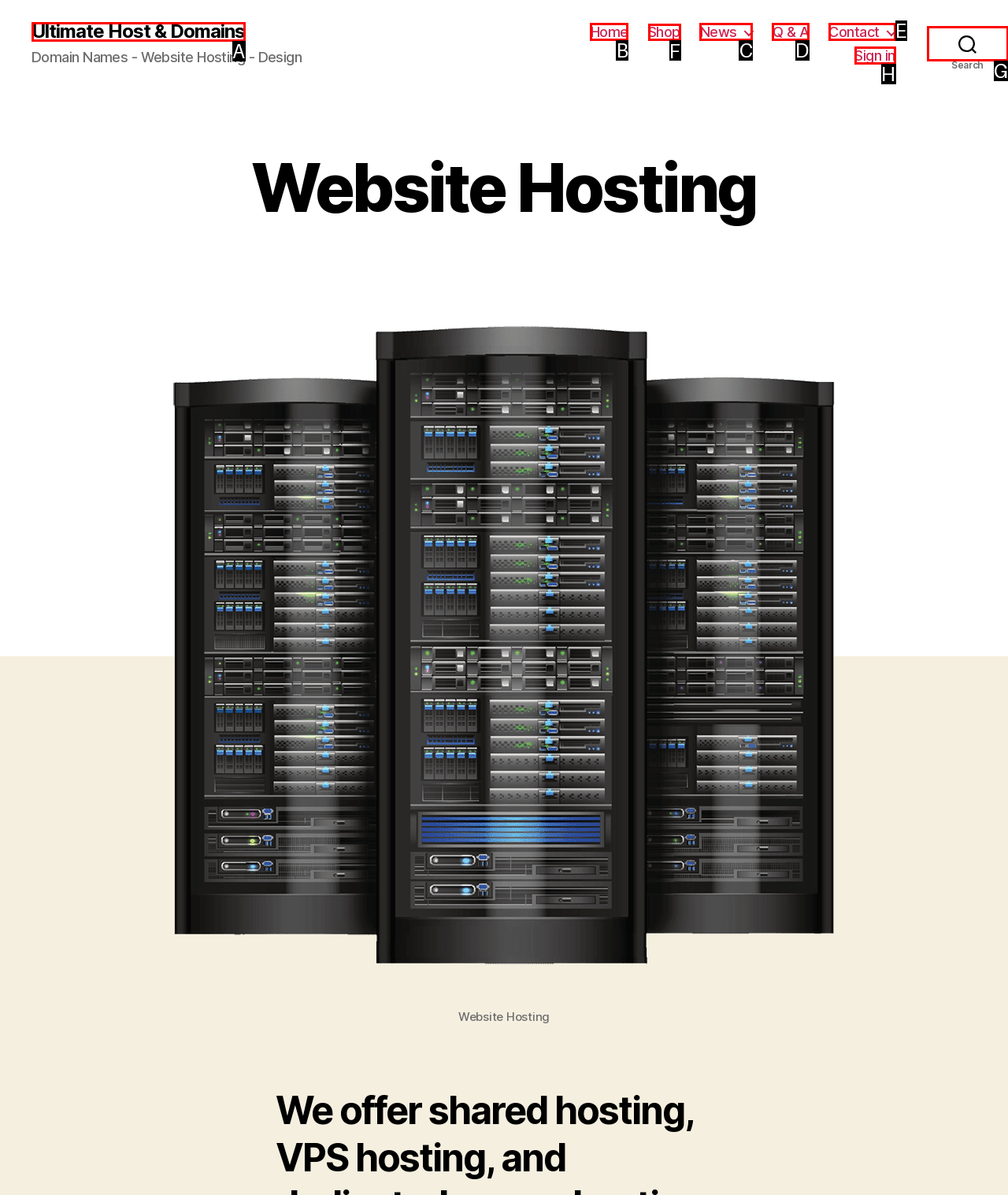Select the UI element that should be clicked to execute the following task: visit shop page
Provide the letter of the correct choice from the given options.

F